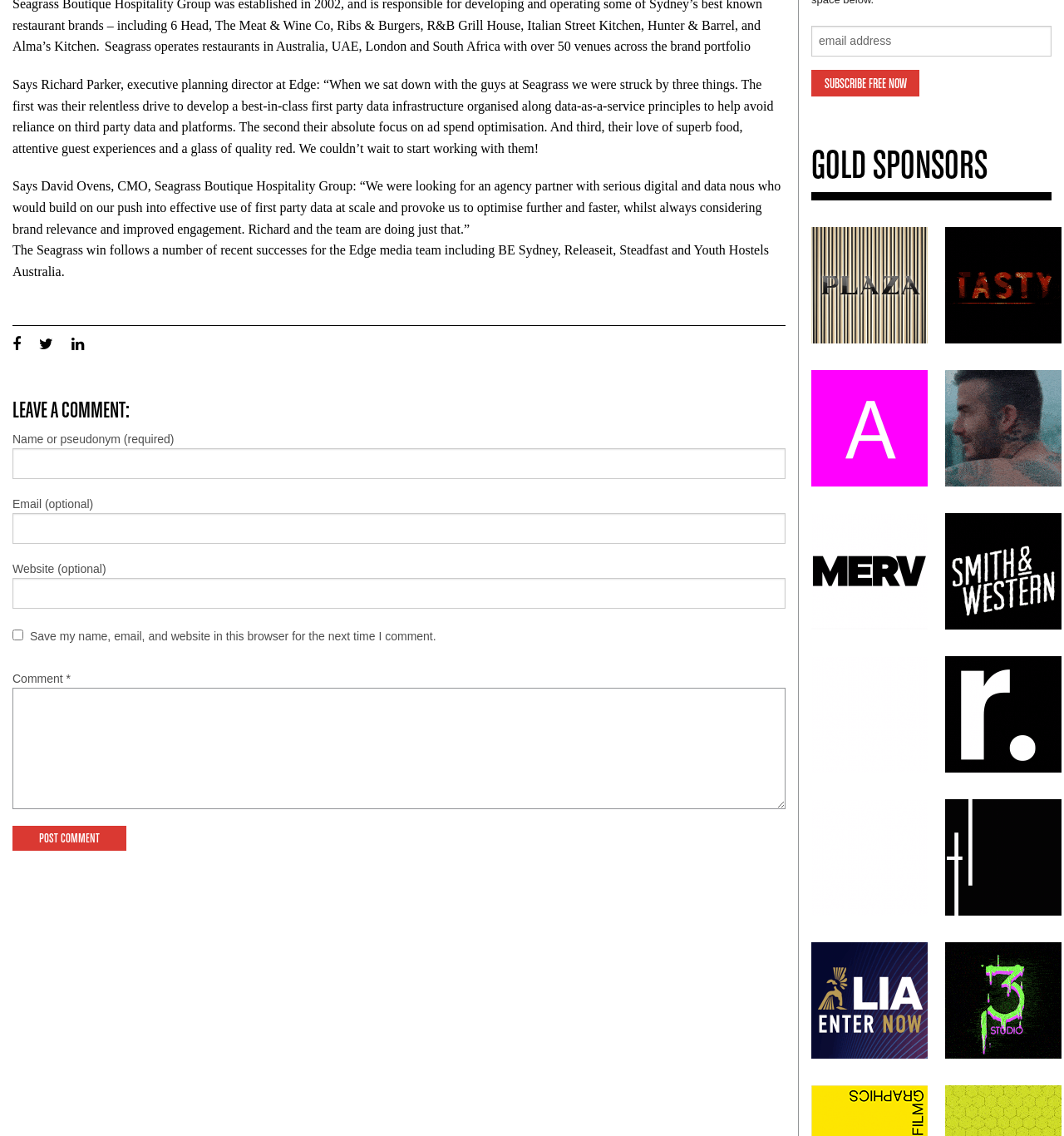How many links are there above the 'LEAVE A COMMENT' heading?
Using the screenshot, give a one-word or short phrase answer.

3